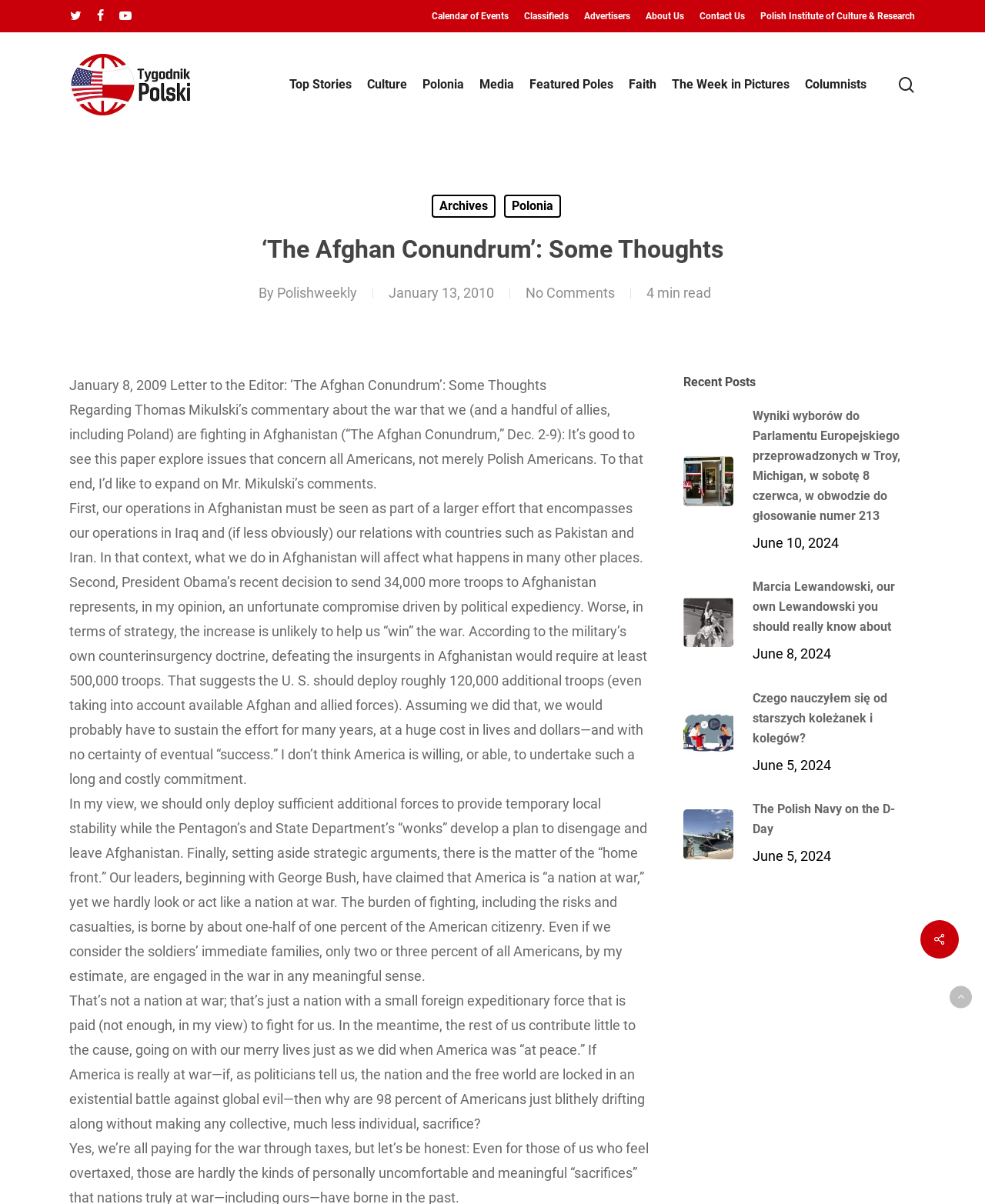Examine the image and give a thorough answer to the following question:
What is the topic of the article?

I found the answer by reading the heading of the article, which is prominently displayed on the webpage. The heading '‘The Afghan Conundrum’: Some Thoughts' suggests that the article is about the Afghan war and its implications.